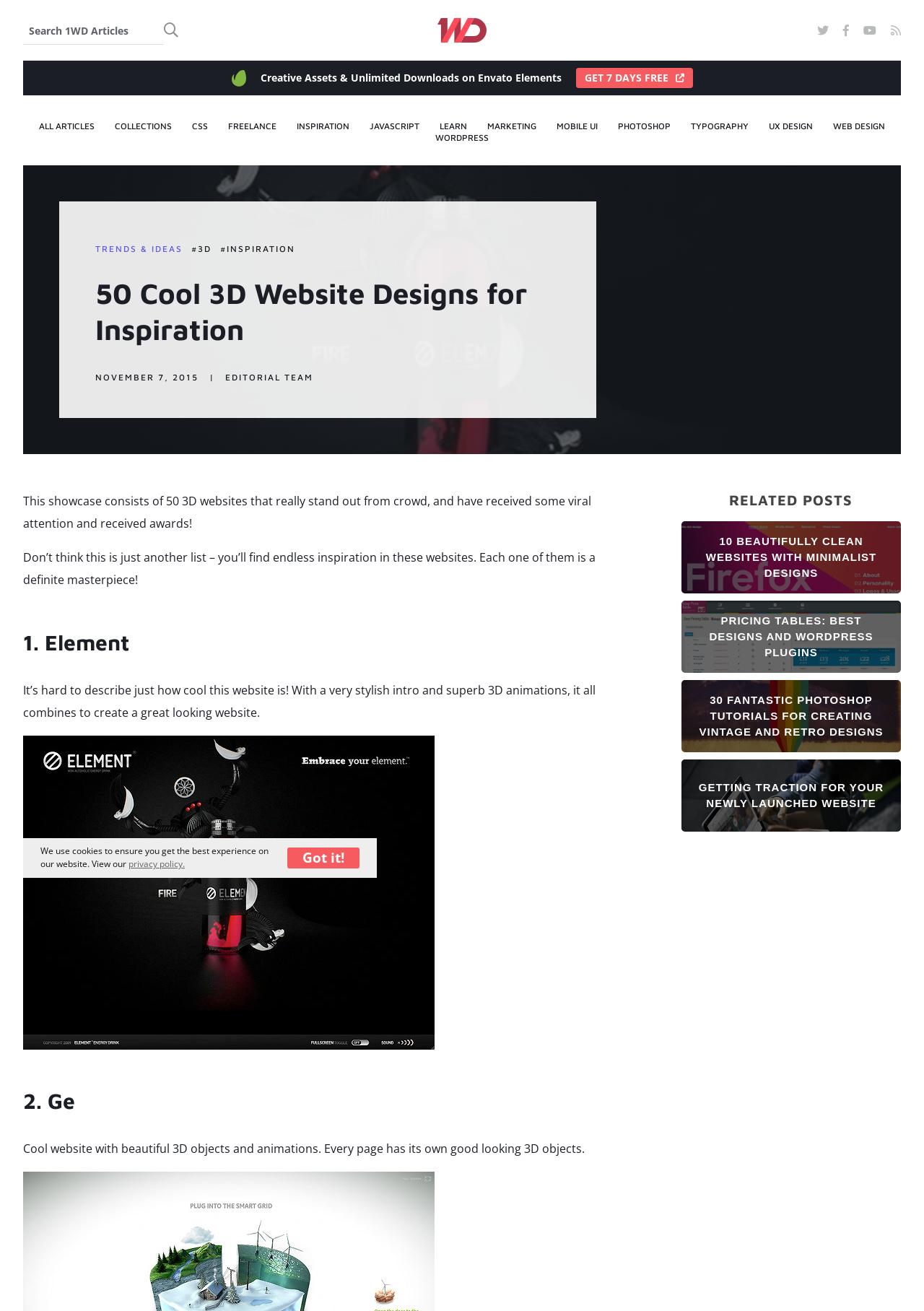Pinpoint the bounding box coordinates of the element to be clicked to execute the instruction: "Read the RELATED POSTS".

[0.737, 0.374, 0.975, 0.389]